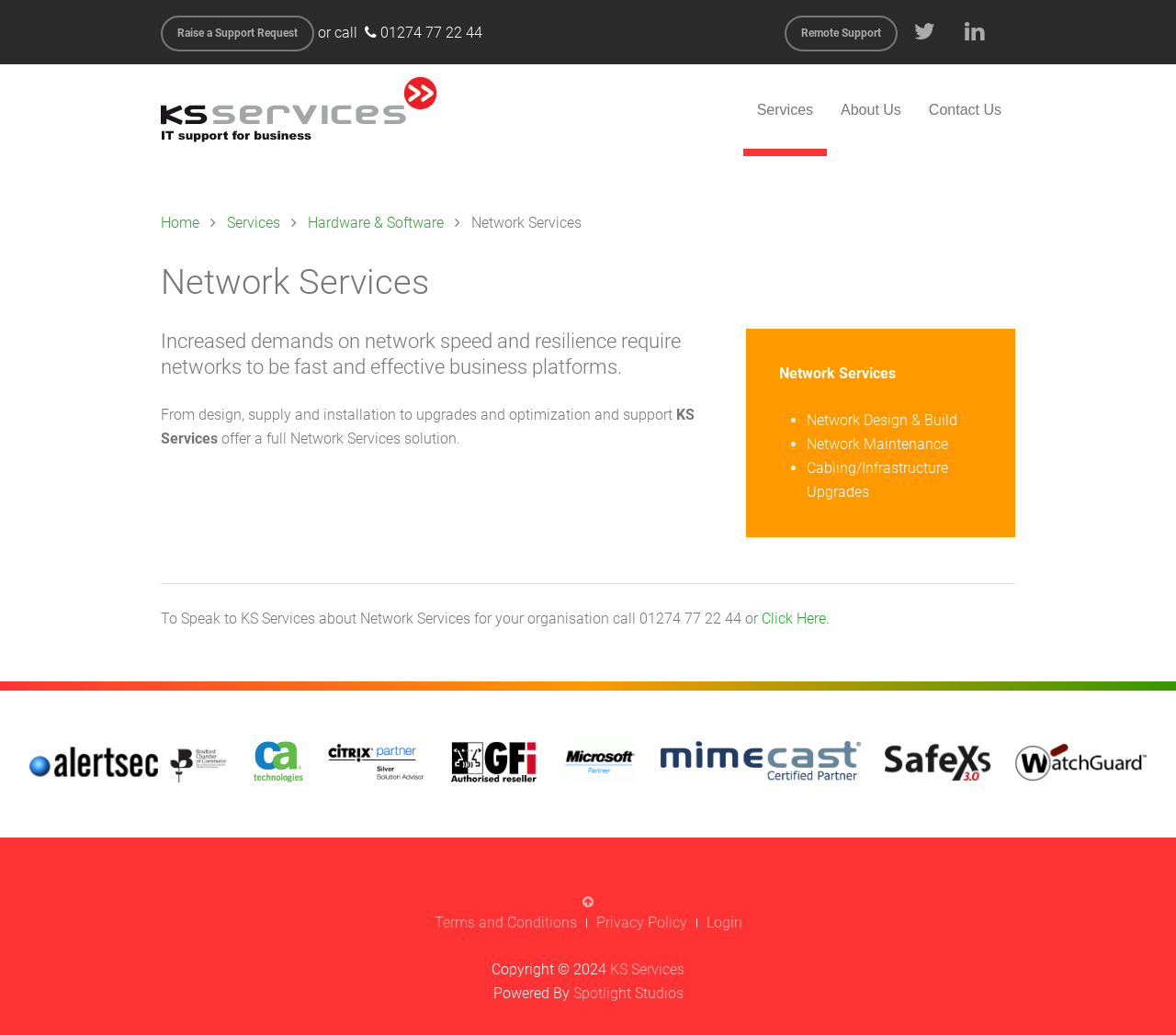What is the name of the company that powered the website?
Look at the image and respond to the question as thoroughly as possible.

I found the name of the company by looking at the footer section, where it says 'Powered By Spotlight Studios'.